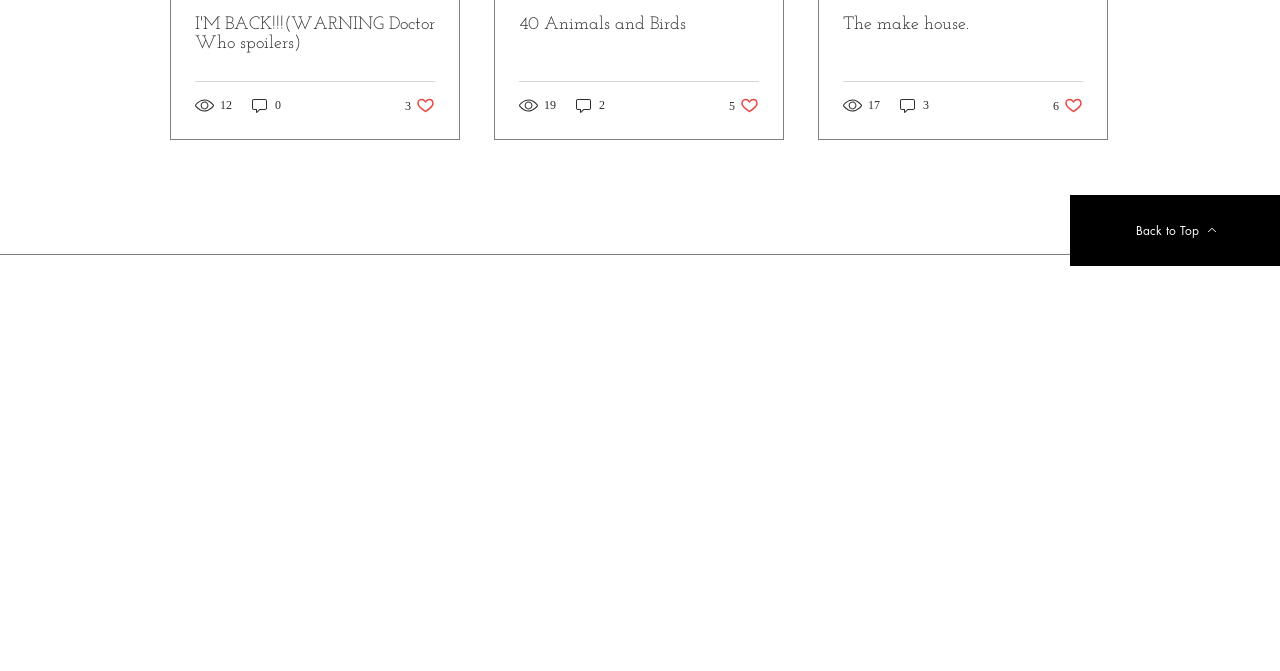Utilize the information from the image to answer the question in detail:
What is the number of views for the first post?

I looked at the first post and found the text '12 views' next to an image. This indicates that the first post has 12 views.